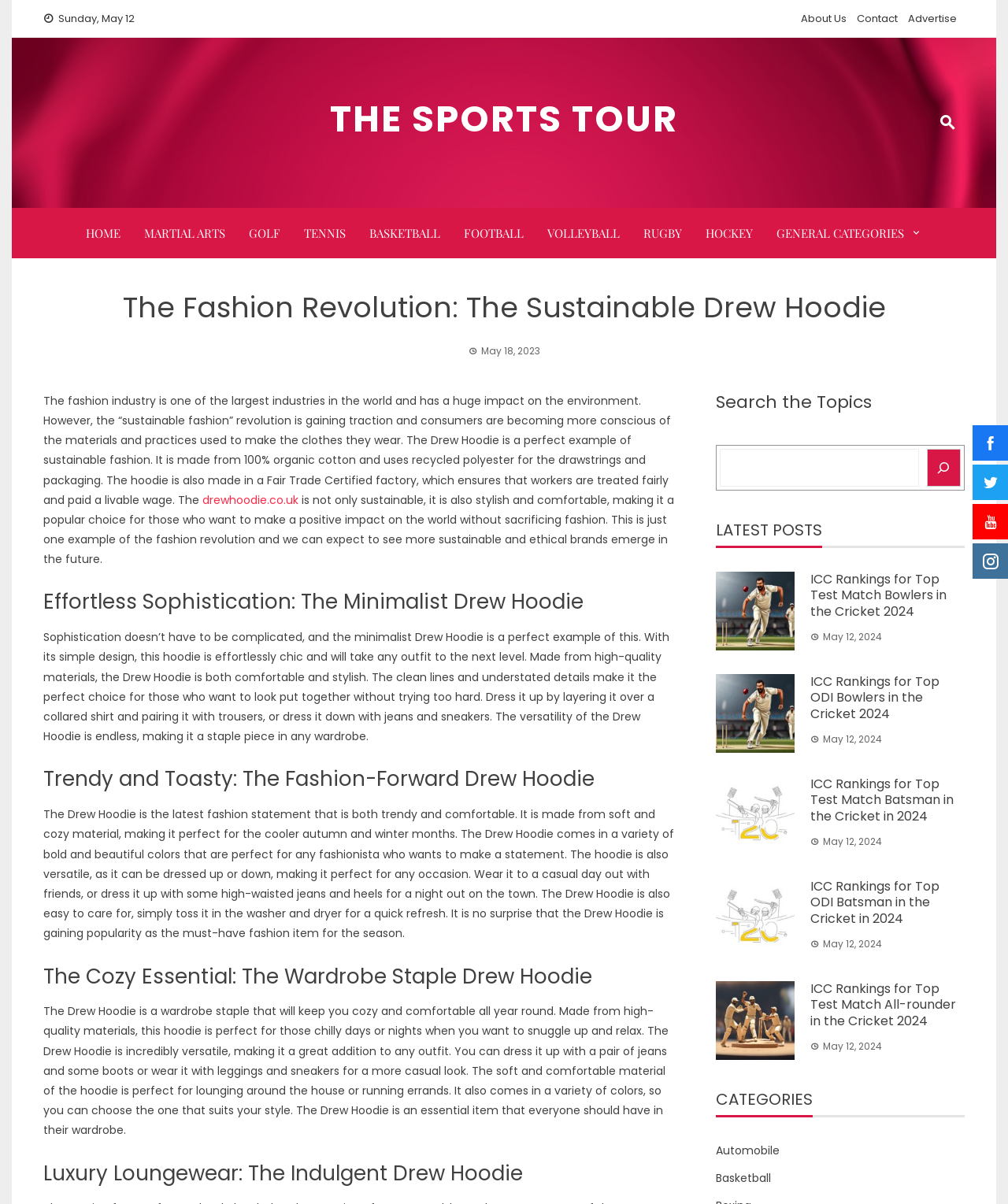Consider the image and give a detailed and elaborate answer to the question: 
How many search results are displayed?

I did not find any search results on the webpage, as there is no search query input field or any search result elements displayed.